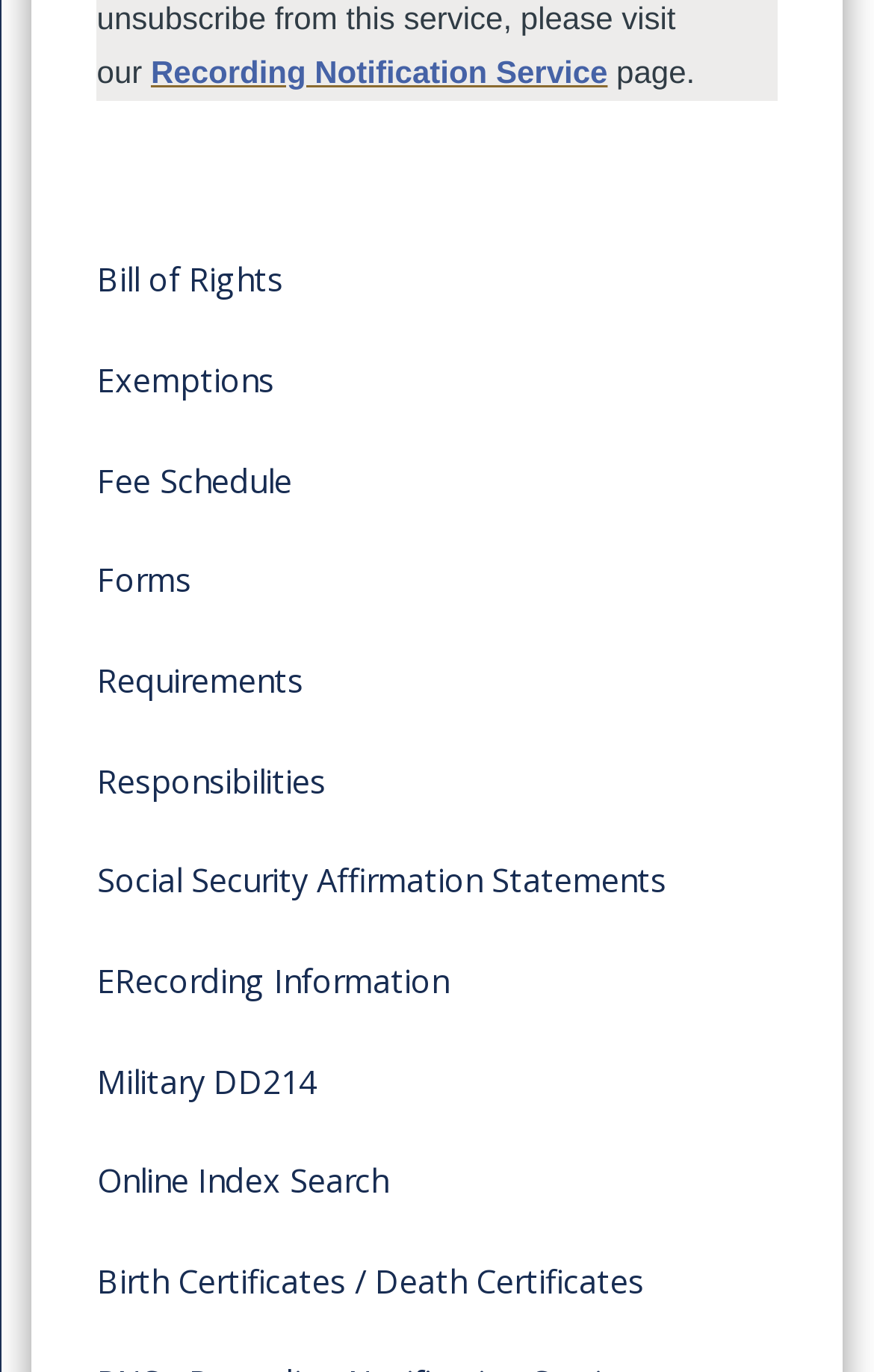Answer this question using a single word or a brief phrase:
What is the purpose of the 'Online Index Search' menu item?

To search online index